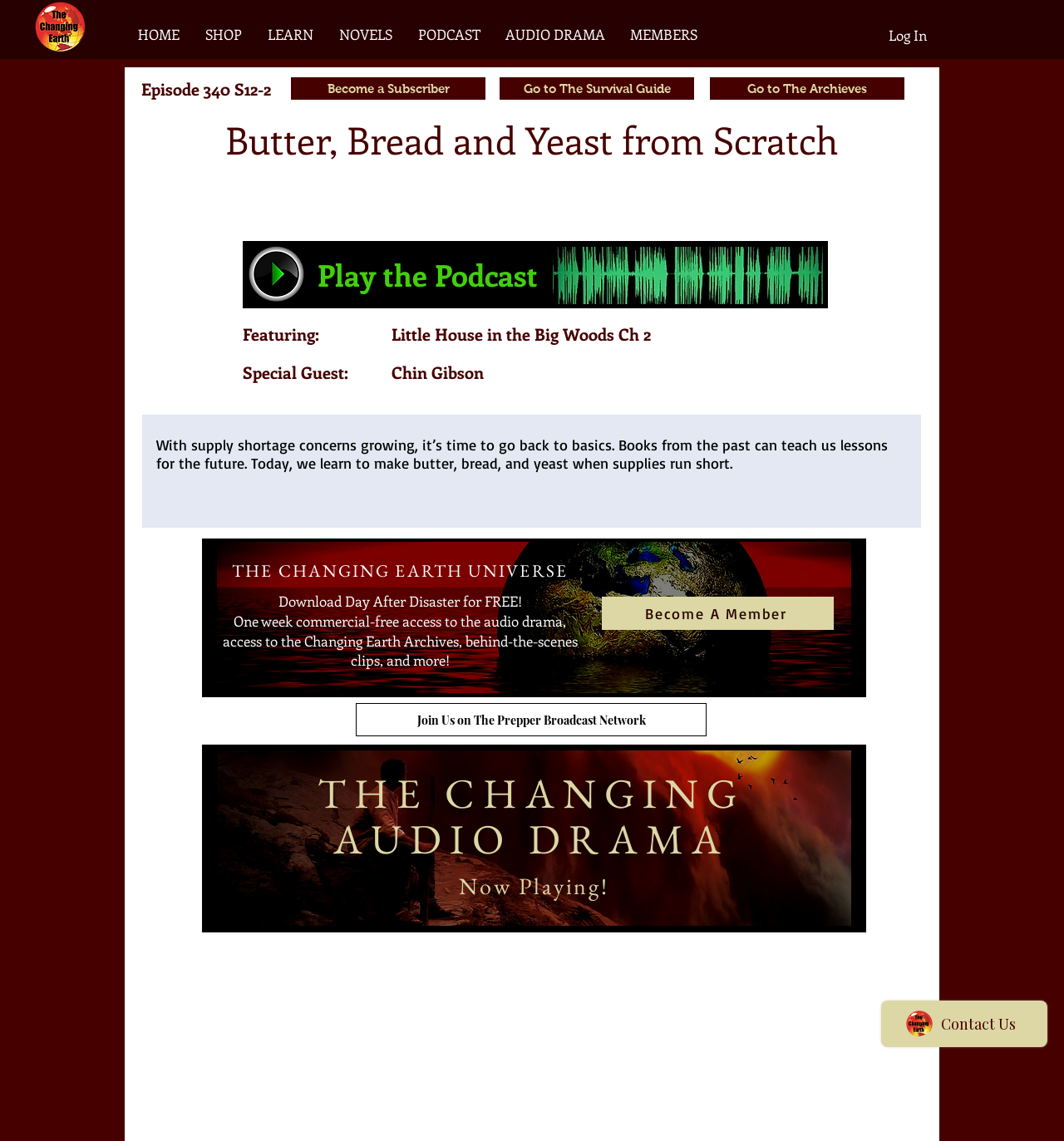Identify the bounding box coordinates for the UI element that matches this description: "Become a Subscriber".

[0.273, 0.068, 0.456, 0.087]